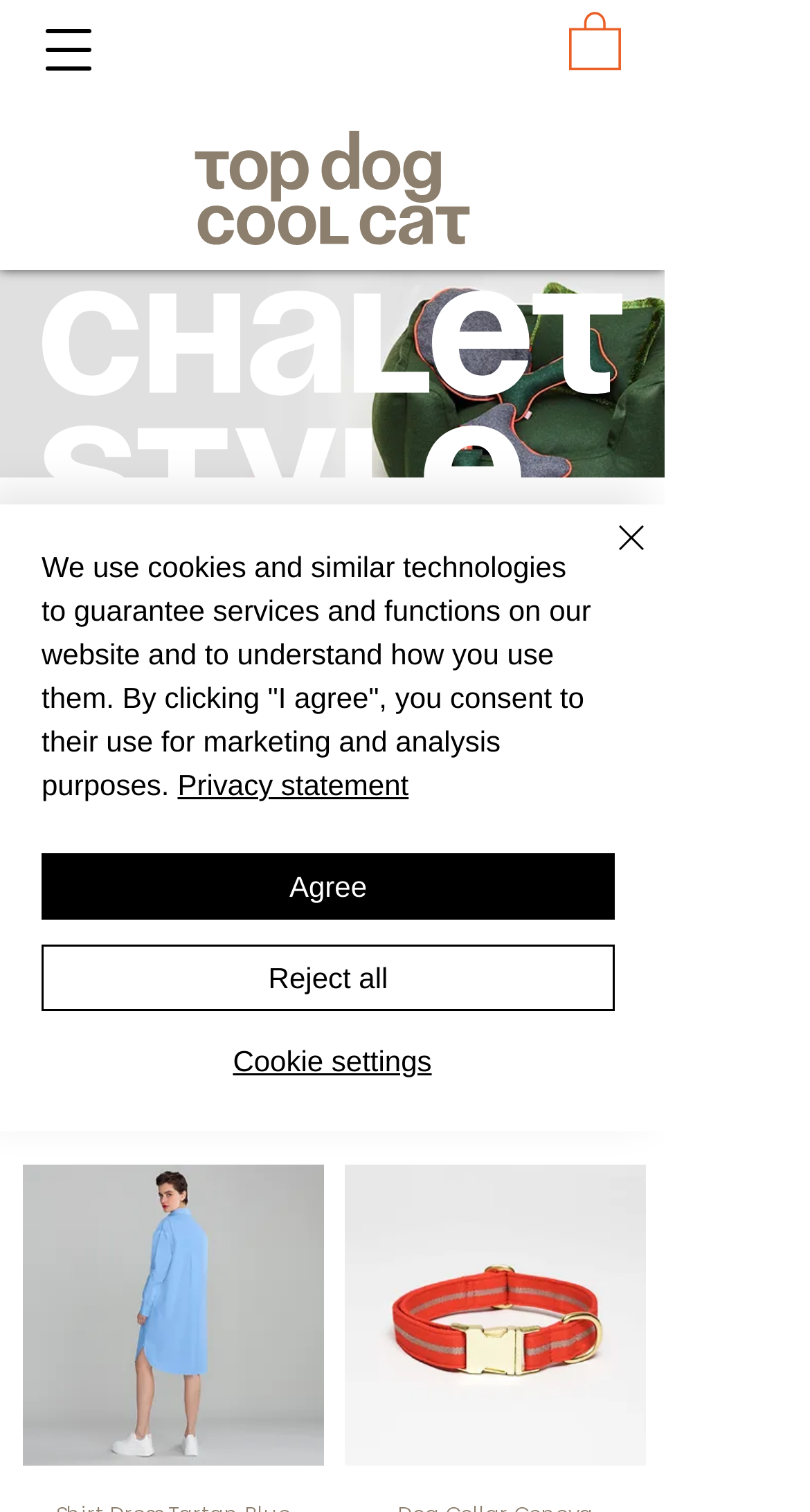Extract the main headline from the webpage and generate its text.

The alpine charm of the chalets in the midst of nature has always enchanted travelers. Summer and winter, a cozy place for a romantic retreat into nature, with lots of wood, the cozy warmth of the fireplace, amid majestic mountain peaks, crystal clear mountain lakes, lush alpine meadows and plenty of fresh air. Traditional loden and handmade walk may not be missing.